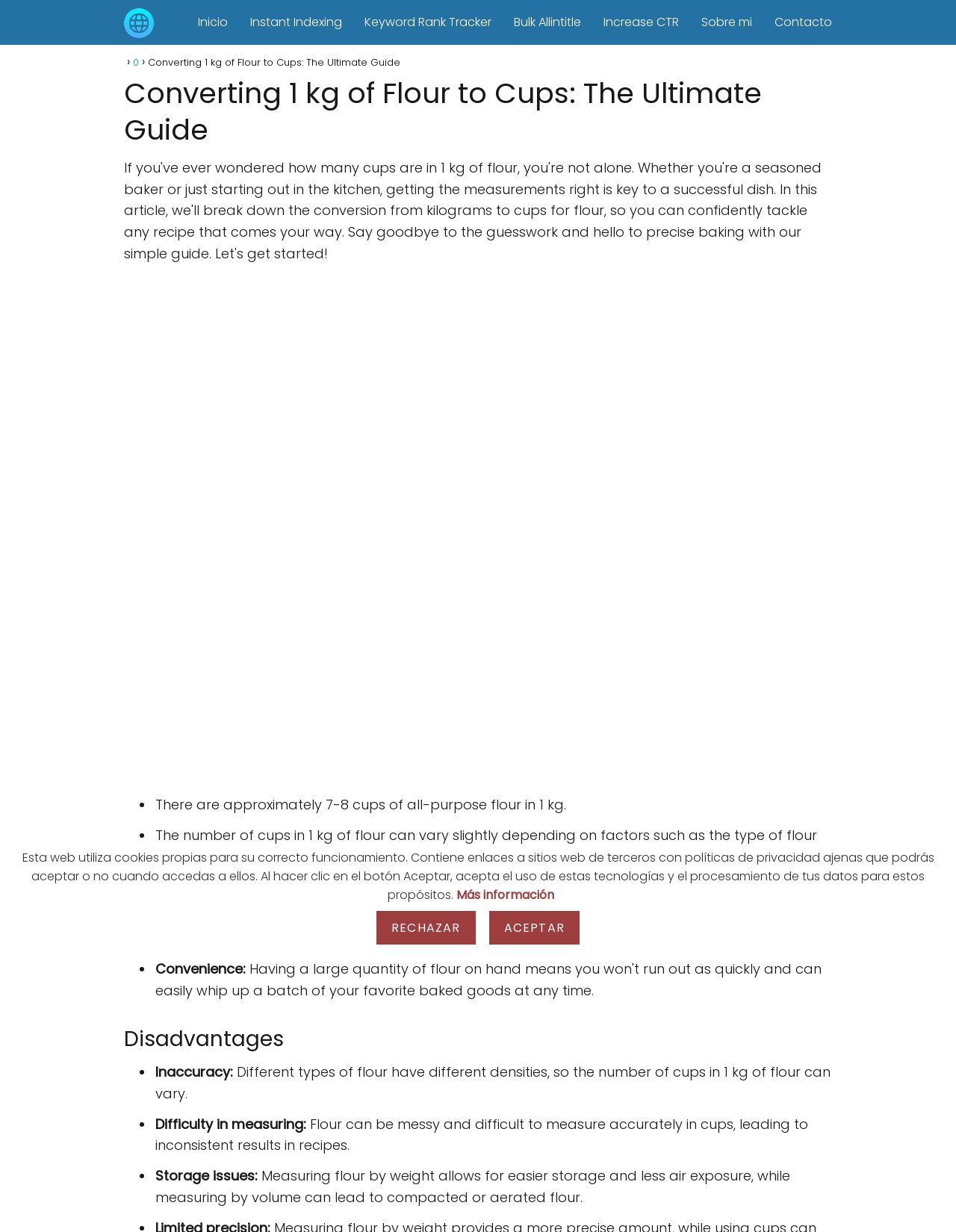Please find and generate the text of the main header of the webpage.

Converting 1 kg of Flour to Cups: The Ultimate Guide